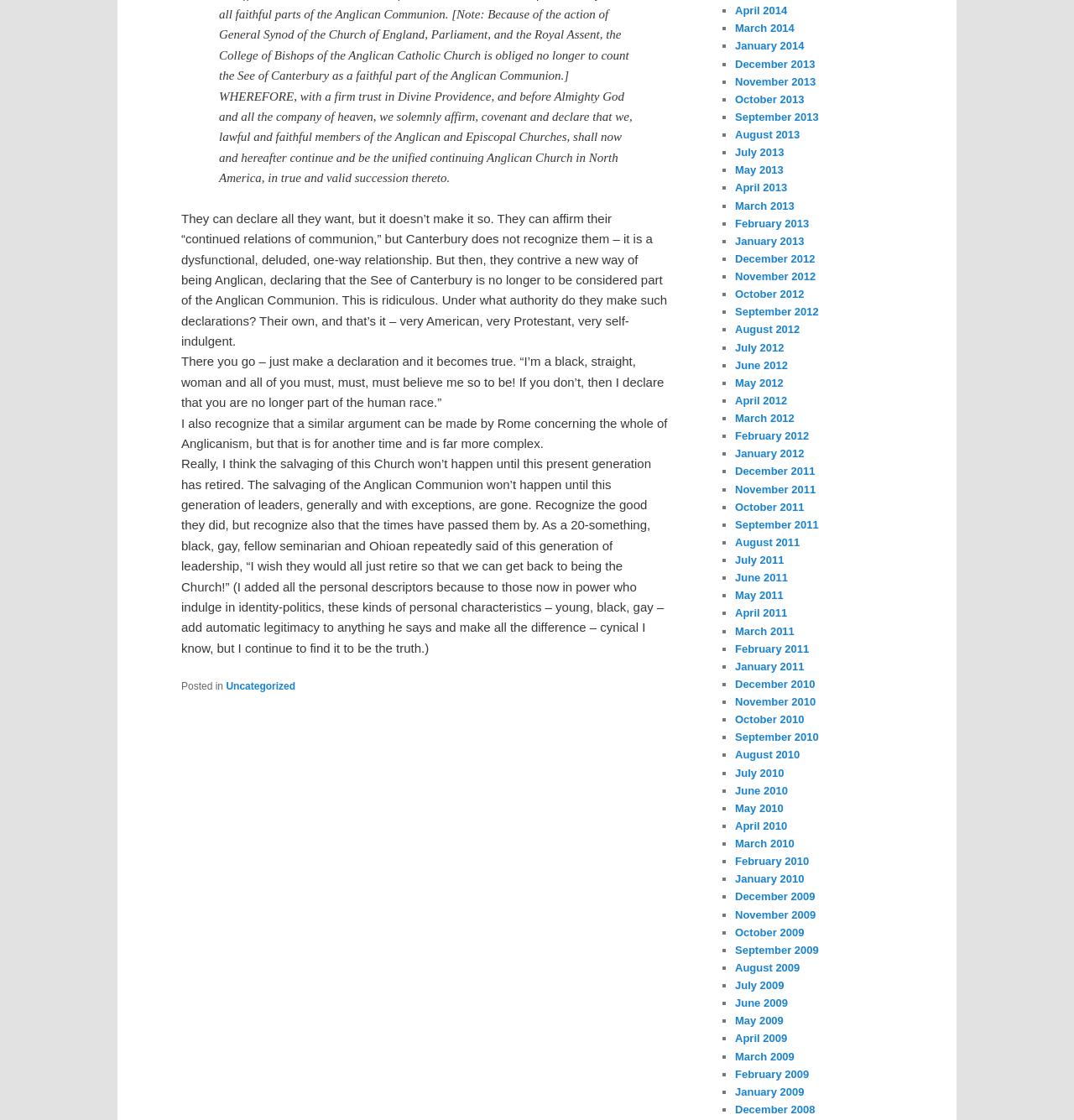Provide the bounding box coordinates of the HTML element this sentence describes: "March 2010". The bounding box coordinates consist of four float numbers between 0 and 1, i.e., [left, top, right, bottom].

[0.684, 0.748, 0.74, 0.759]